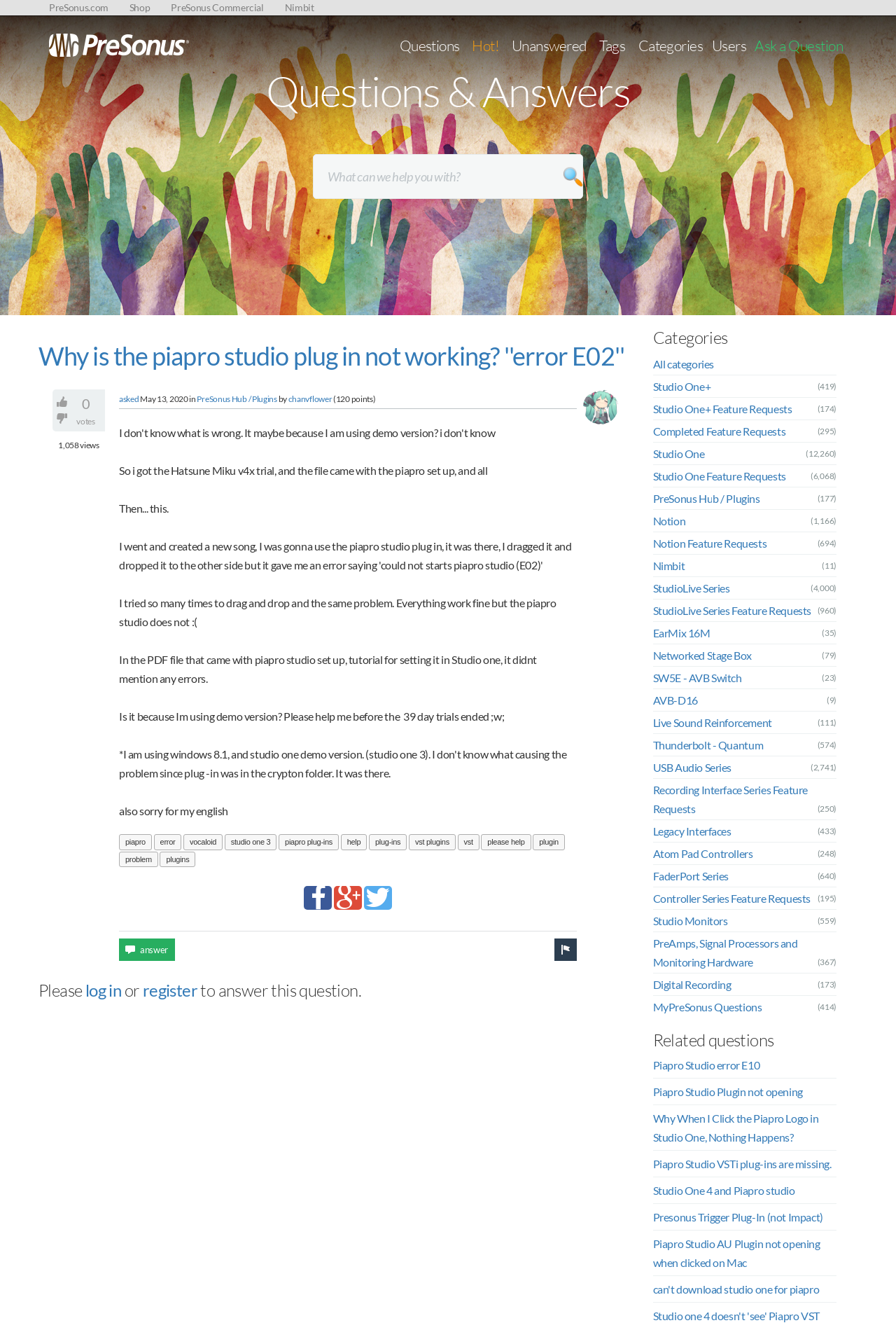Could you indicate the bounding box coordinates of the region to click in order to complete this instruction: "Search for questions".

[0.349, 0.116, 0.651, 0.15]